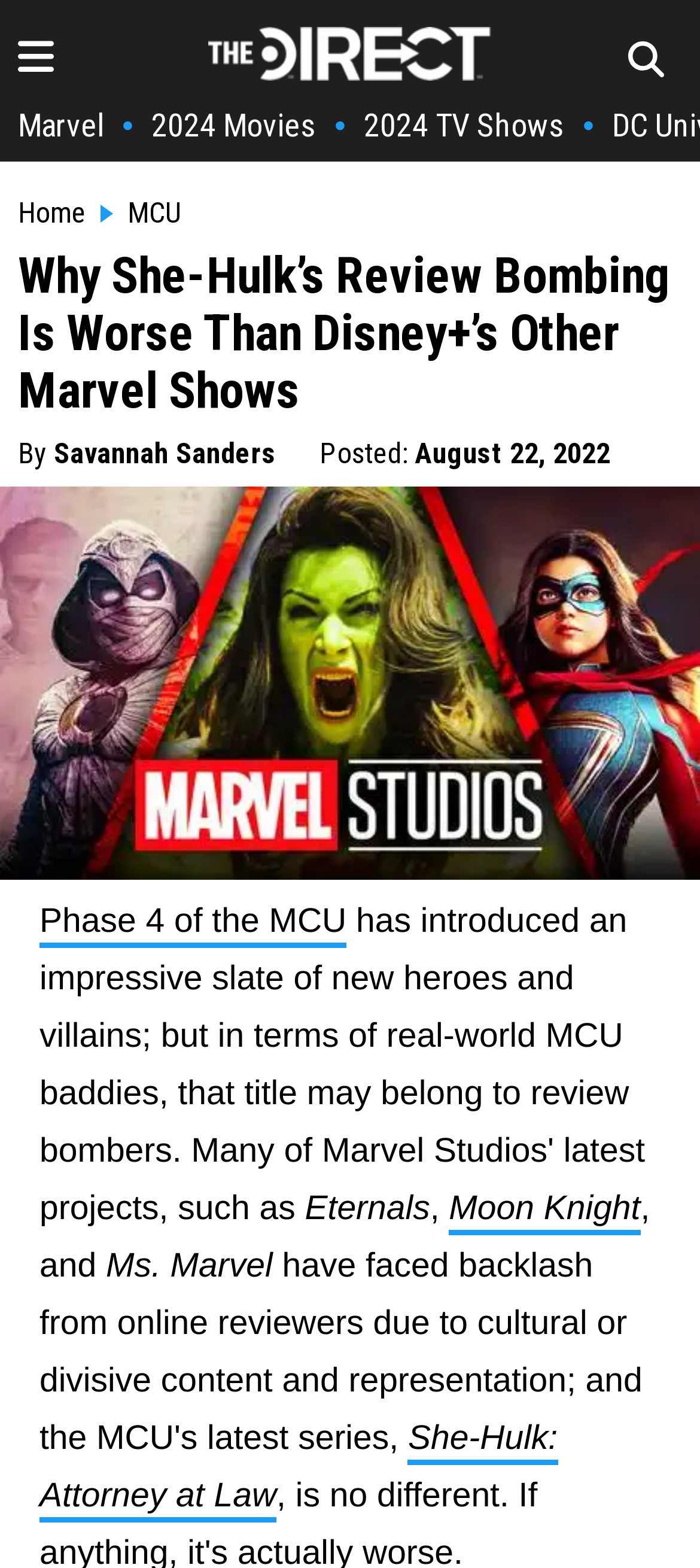Locate the bounding box coordinates of the area you need to click to fulfill this instruction: 'visit Moon Knight page'. The coordinates must be in the form of four float numbers ranging from 0 to 1: [left, top, right, bottom].

[0.641, 0.759, 0.915, 0.788]